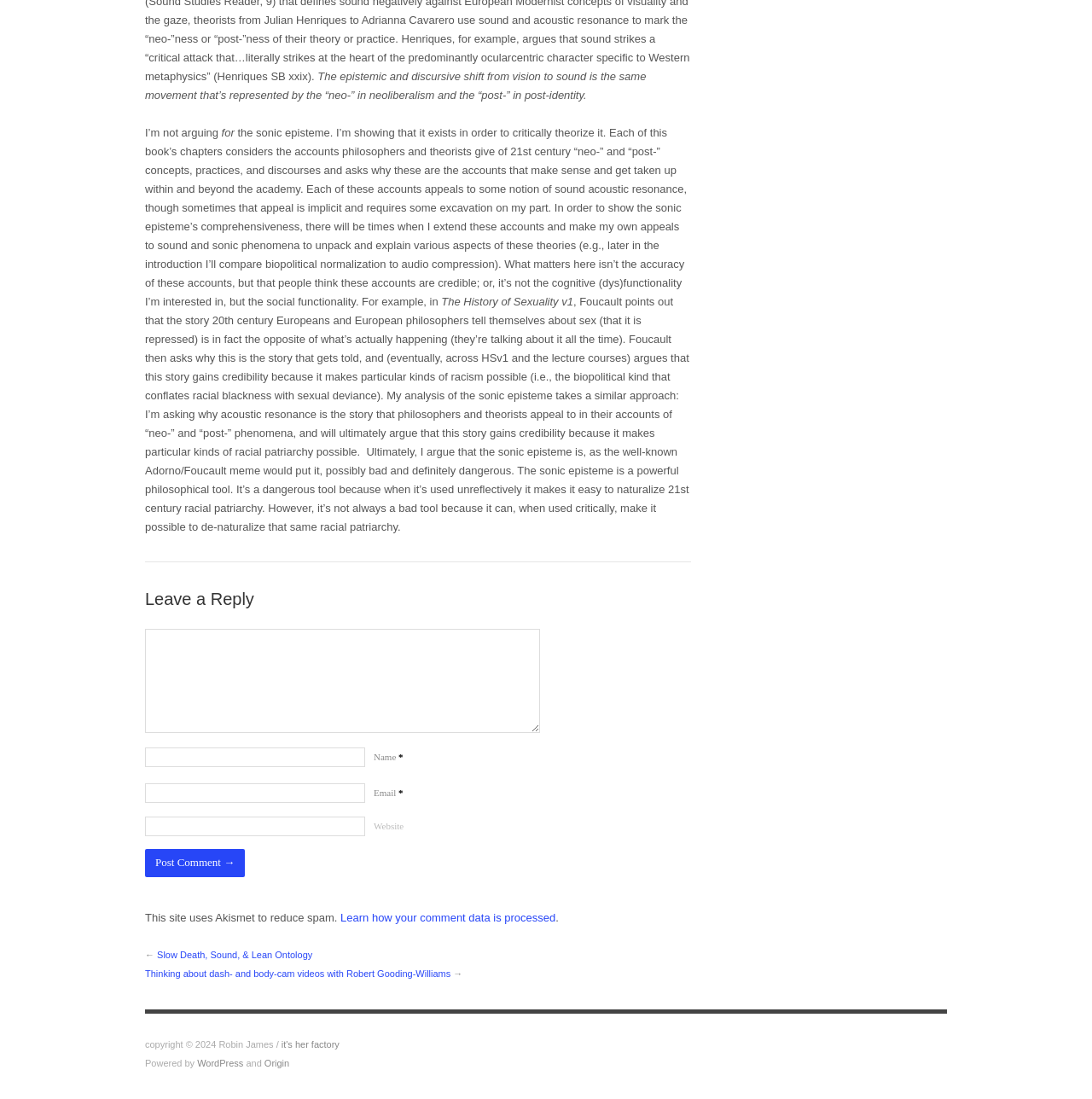Review the image closely and give a comprehensive answer to the question: What is the name of the philosopher mentioned in the text?

The text mentions Foucault in the context of 'The History of Sexuality v1', where Foucault argues that the story 20th century Europeans tell themselves about sex is the opposite of what's actually happening.